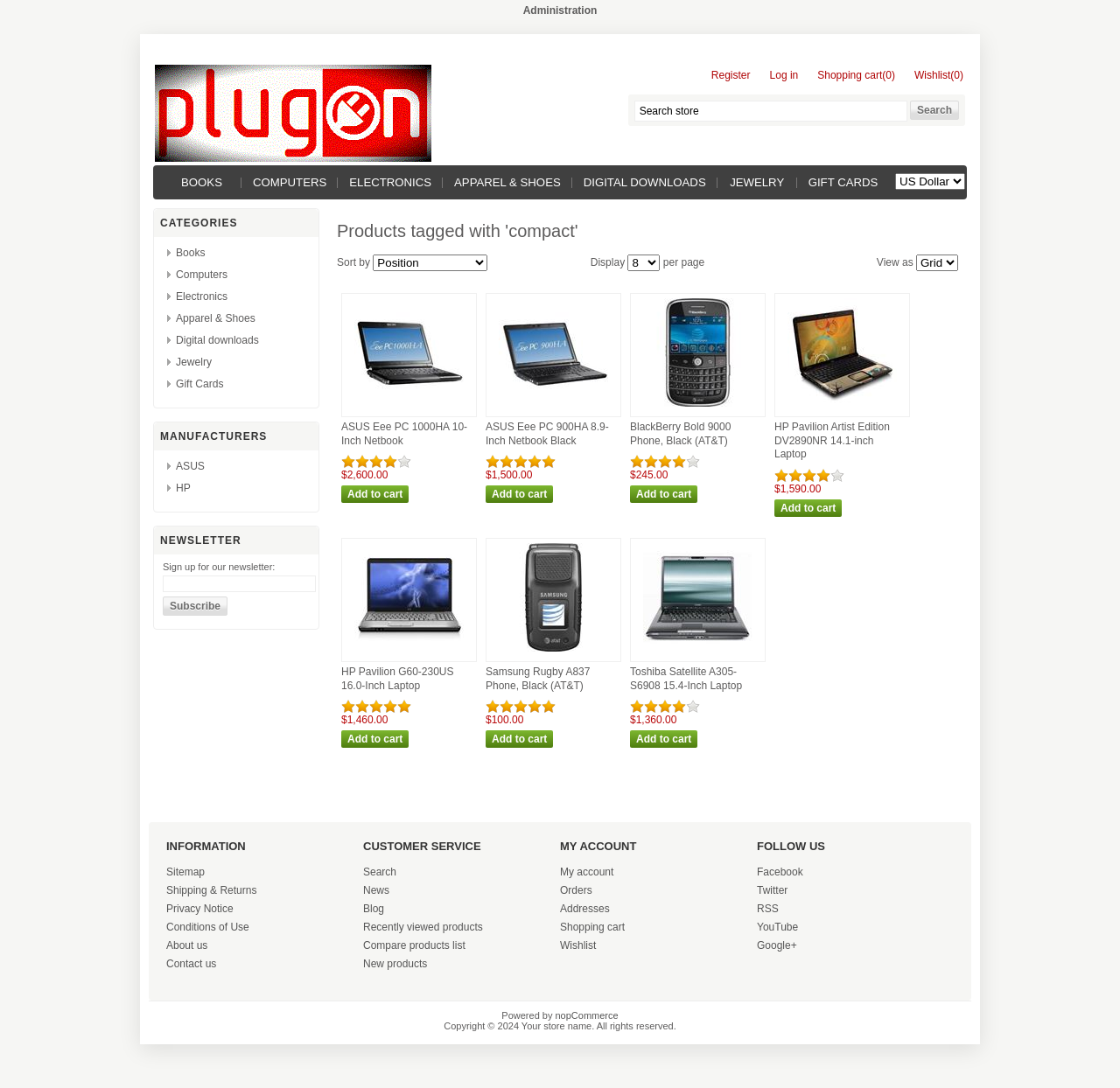What is the price of the ASUS Eee PC 1000HA 10-Inch Netbook?
Refer to the image and give a detailed response to the question.

I found the price of the ASUS Eee PC 1000HA 10-Inch Netbook by looking at the product description and price information next to the 'Add to cart' button.